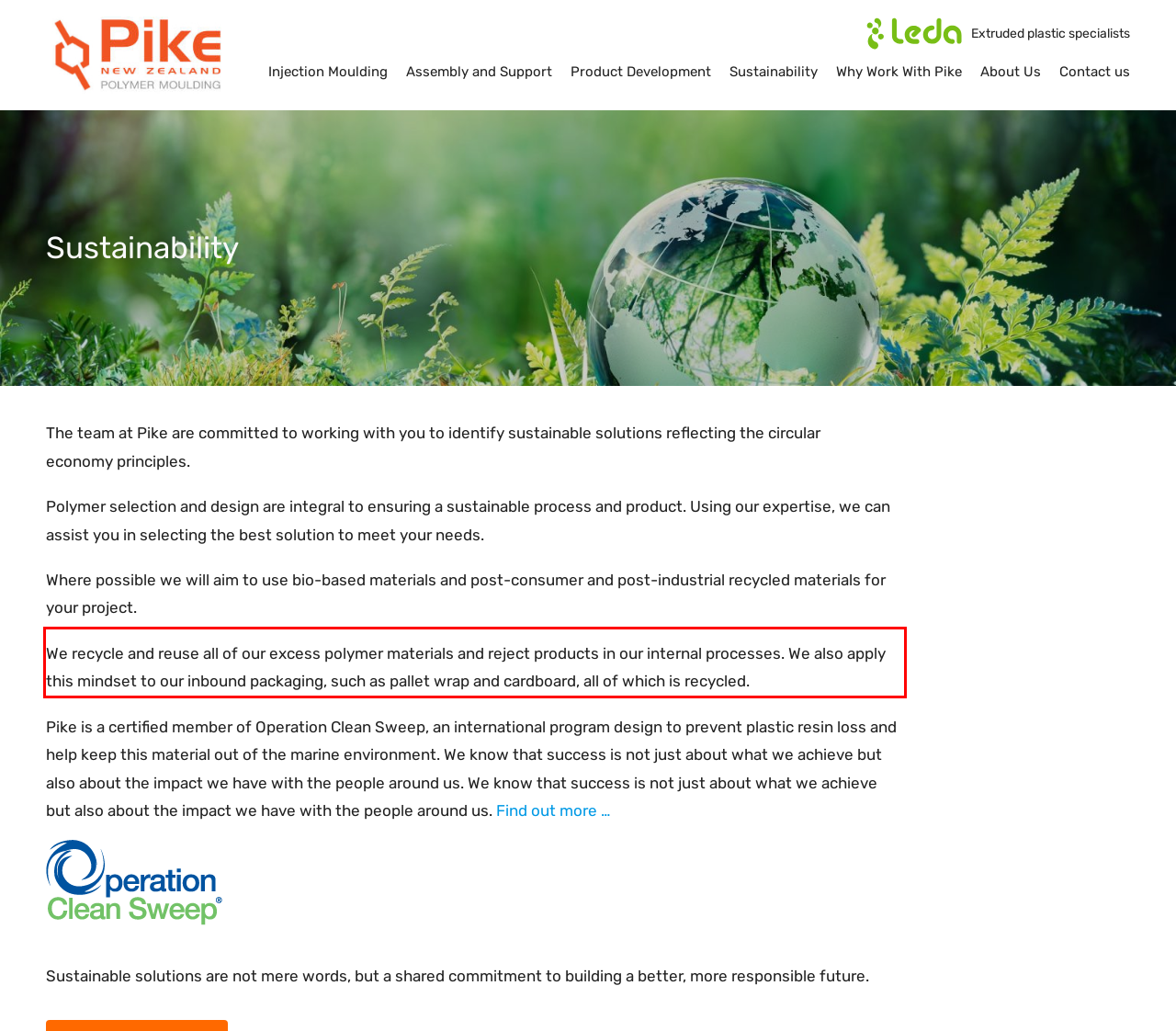You are provided with a screenshot of a webpage that includes a red bounding box. Extract and generate the text content found within the red bounding box.

We recycle and reuse all of our excess polymer materials and reject products in our internal processes. We also apply this mindset to our inbound packaging, such as pallet wrap and cardboard, all of which is recycled.